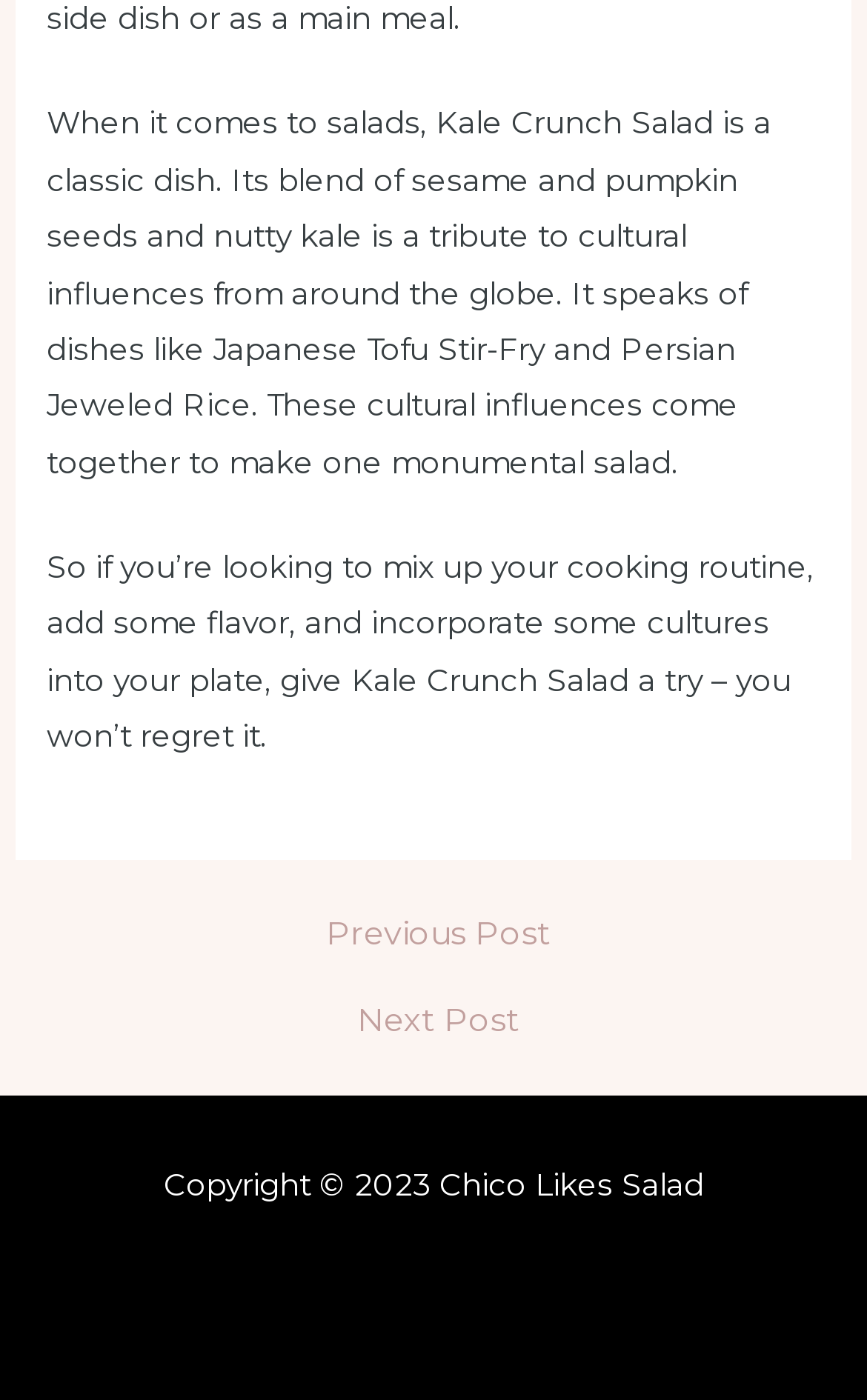Bounding box coordinates should be in the format (top-left x, top-left y, bottom-right x, bottom-right y) and all values should be floating point numbers between 0 and 1. Determine the bounding box coordinate for the UI element described as: Next Post →

[0.024, 0.717, 0.986, 0.74]